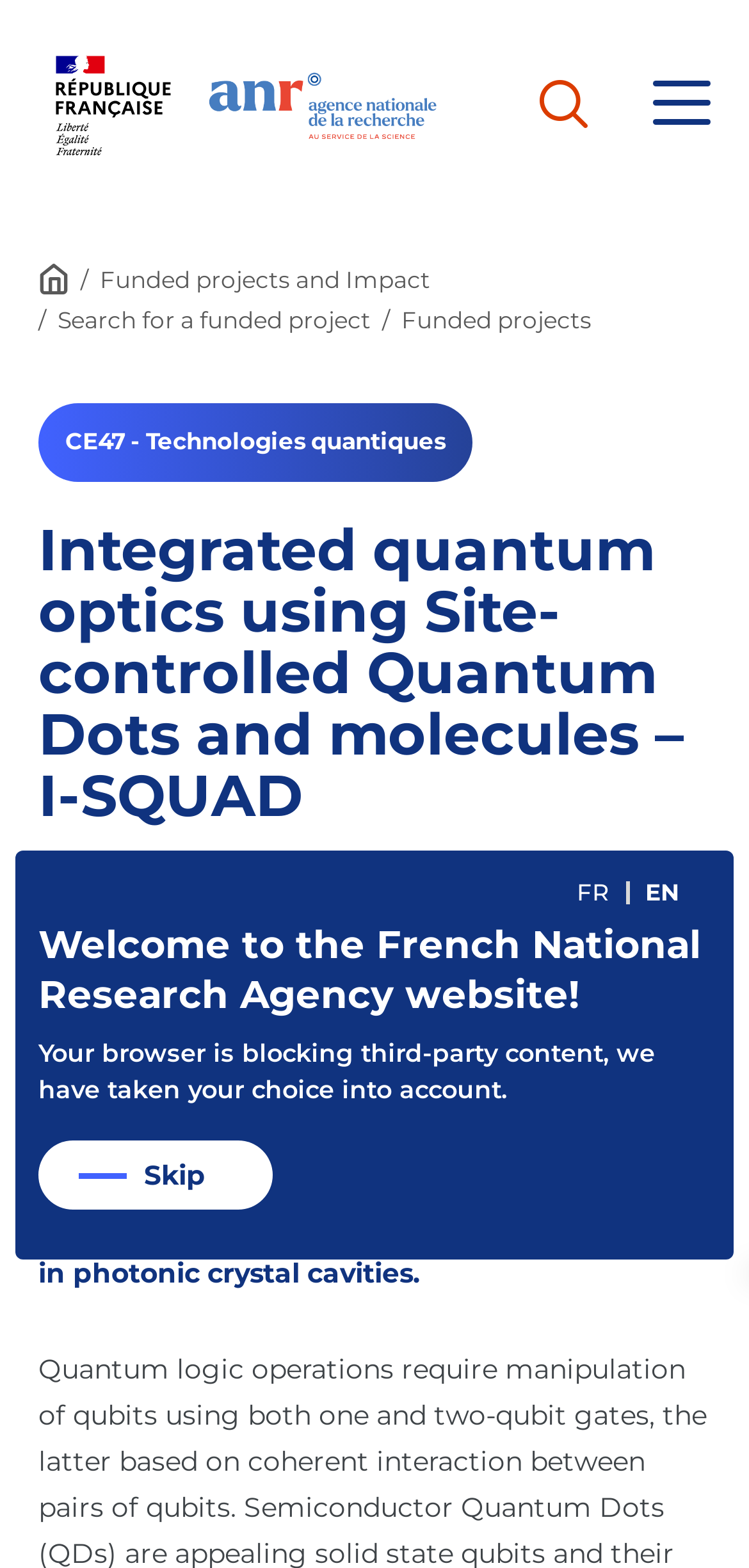Bounding box coordinates are specified in the format (top-left x, top-left y, bottom-right x, bottom-right y). All values are floating point numbers bounded between 0 and 1. Please provide the bounding box coordinate of the region this sentence describes: alt="Back to Home"

[0.276, 0.045, 0.609, 0.09]